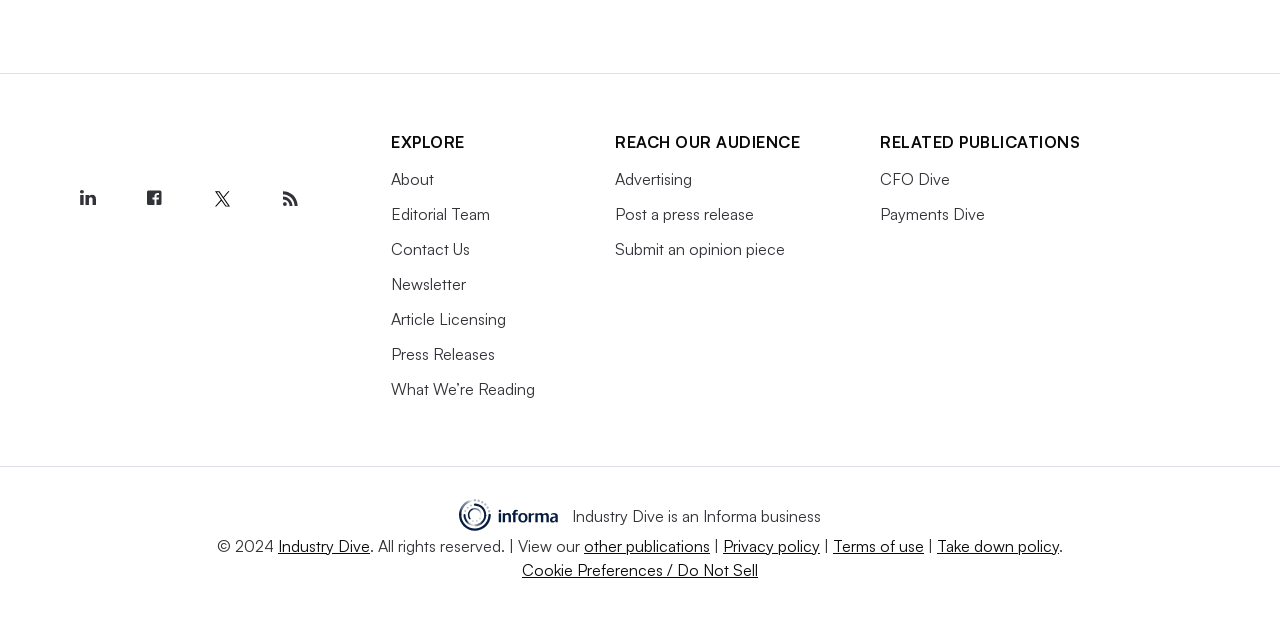Identify the bounding box for the described UI element: "Post a press release".

[0.481, 0.323, 0.589, 0.355]